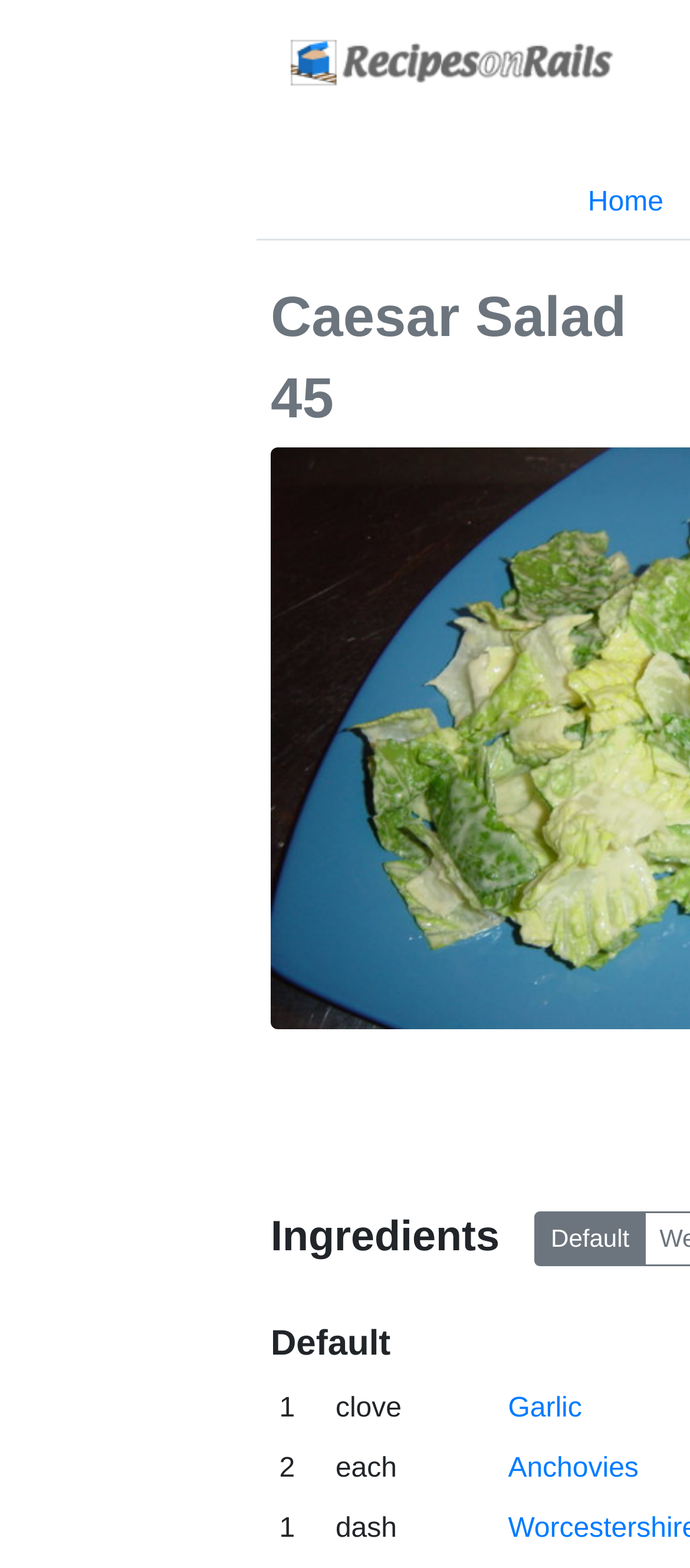Elaborate on the webpage's design and content in a detailed caption.

The webpage "Recipes on Rails" appears to be a recipe website, with a prominent link and image at the top, both labeled "Recipes on Rails", taking up most of the top section of the page. 

Below the title section, there are three radio buttons, "Default", "Weight (Grams)", and another unchecked radio button, aligned horizontally near the bottom of the page. 

The main content of the page is a table with three rows, each containing three cells. The first column of the table contains numbers, "1", "2", and "1", respectively. The second column contains descriptions, "clove", "each", and "dash", respectively. The third column is empty except for the last two rows, which contain links to "Garlic" and "Anchovies", respectively. These links are positioned near the bottom of the page, aligned with the radio buttons.